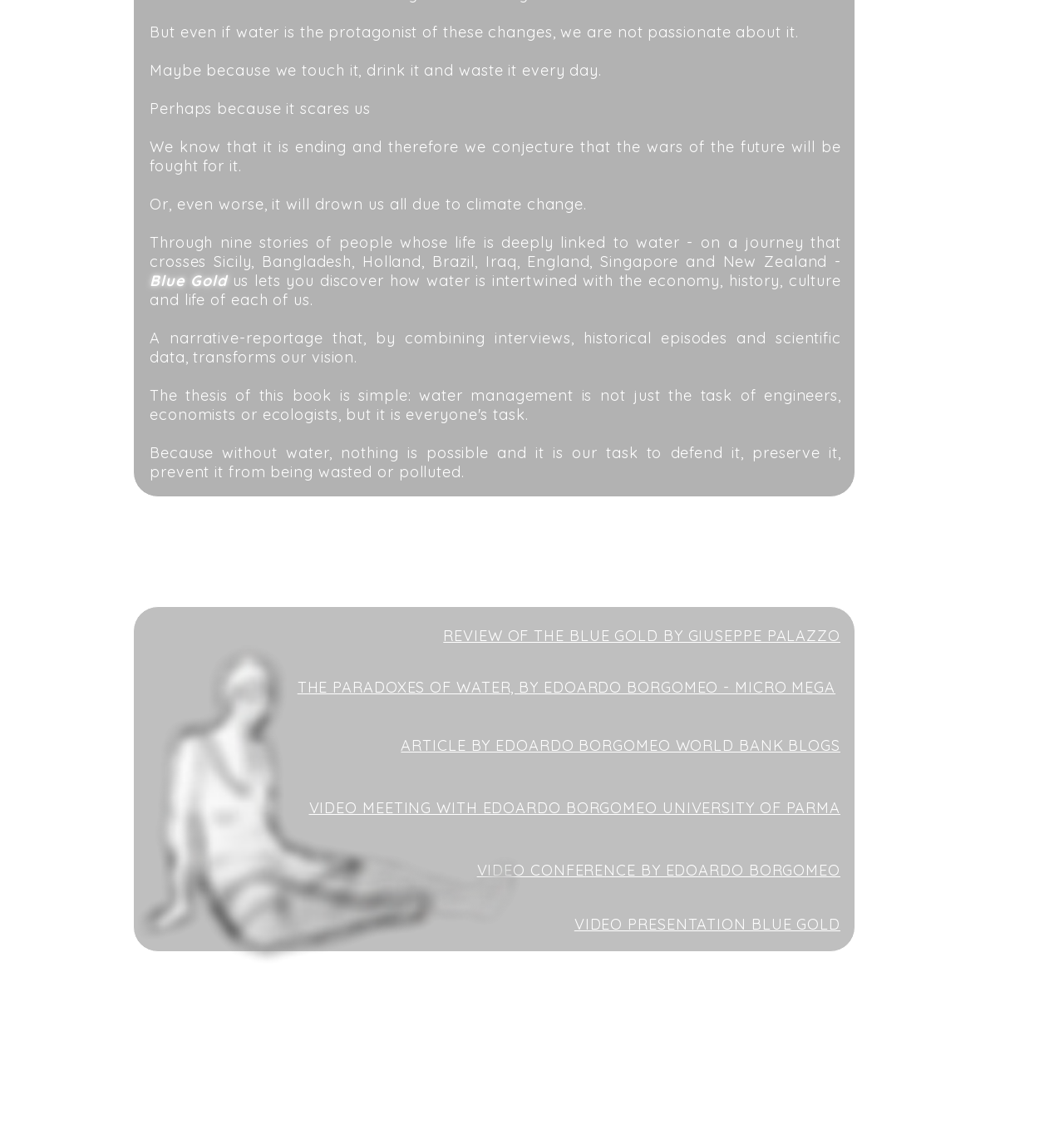Locate the bounding box coordinates of the region to be clicked to comply with the following instruction: "Click the link to go up". The coordinates must be four float numbers between 0 and 1, in the form [left, top, right, bottom].

[0.751, 0.922, 0.881, 1.0]